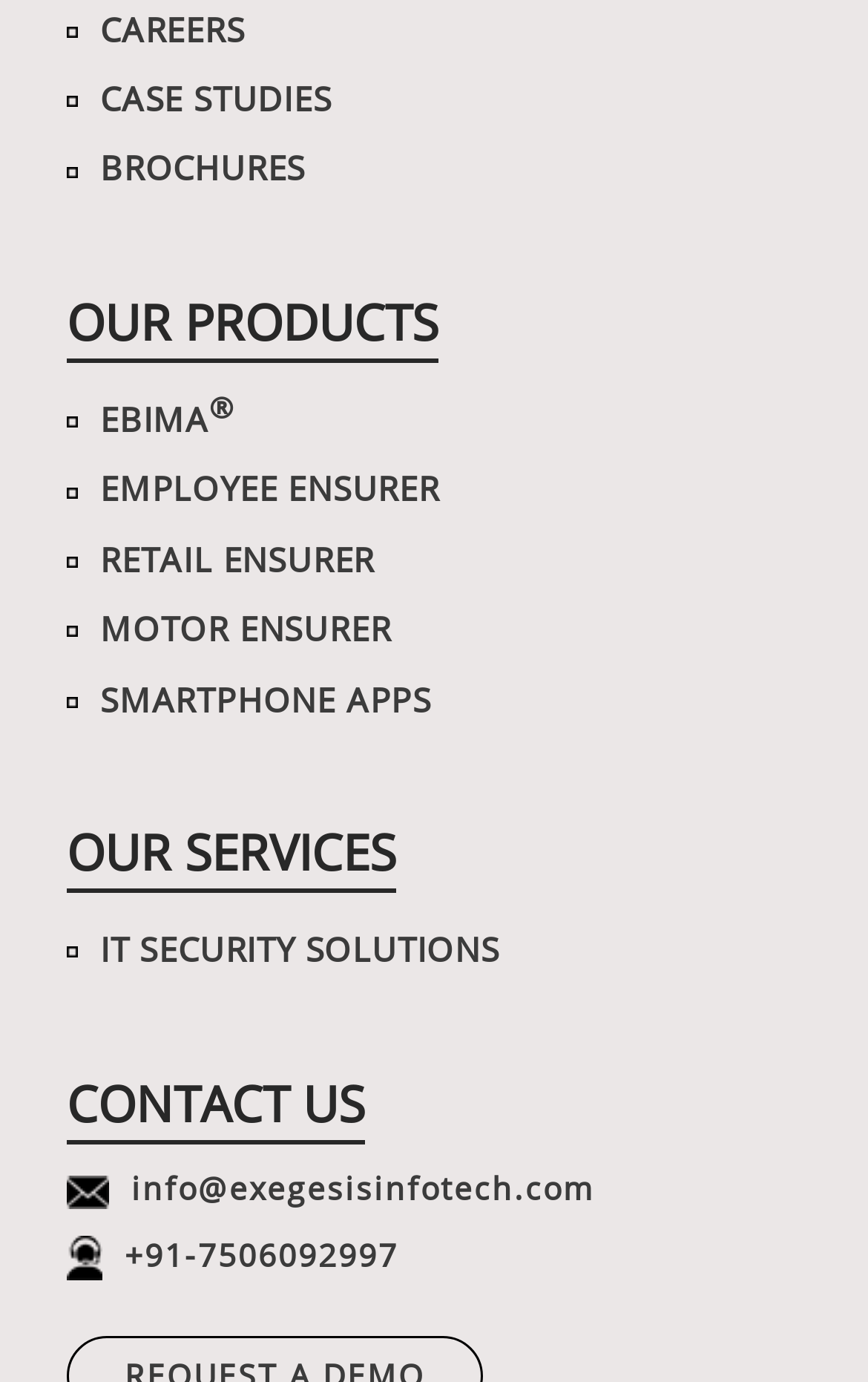Locate the bounding box coordinates of the element that should be clicked to fulfill the instruction: "Get more information about MOTOR ENSURER".

[0.077, 0.431, 0.489, 0.481]